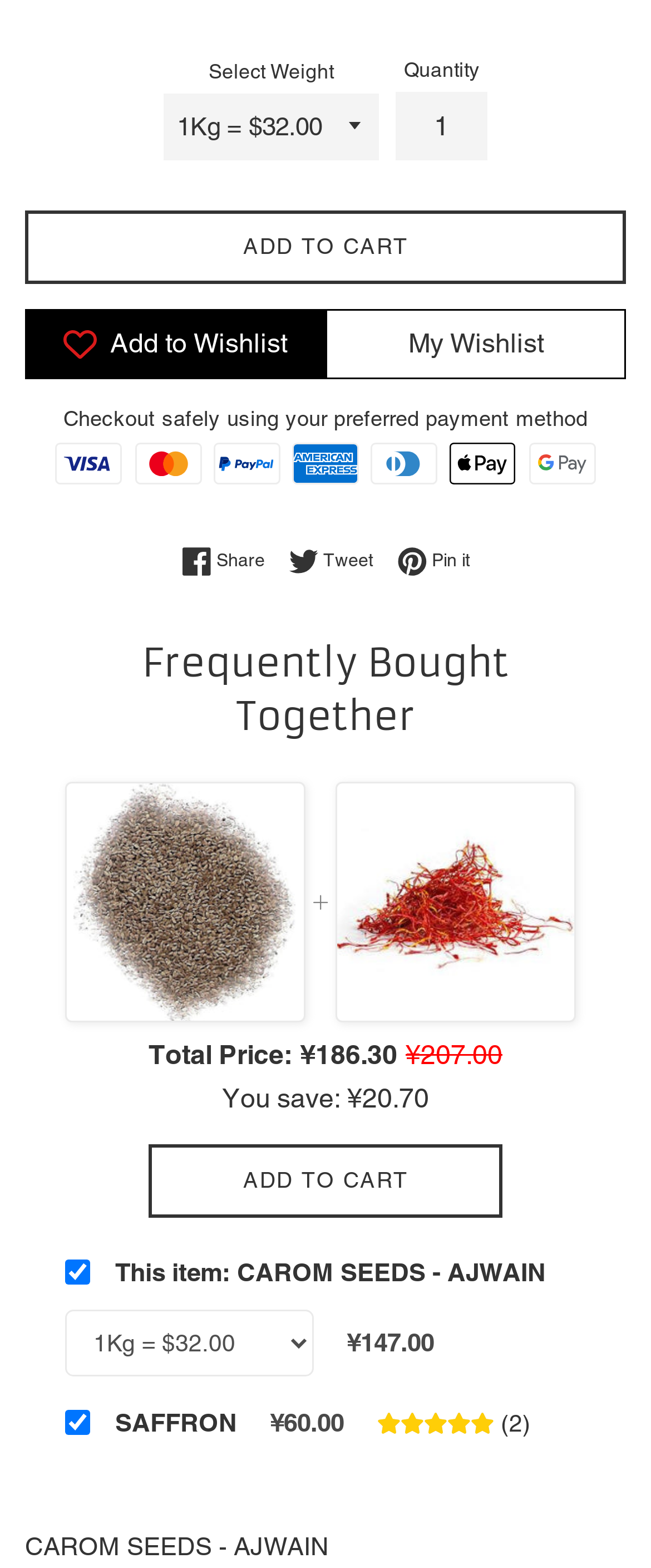Please identify the coordinates of the bounding box for the clickable region that will accomplish this instruction: "Click ADD TO CART".

[0.038, 0.135, 0.962, 0.182]